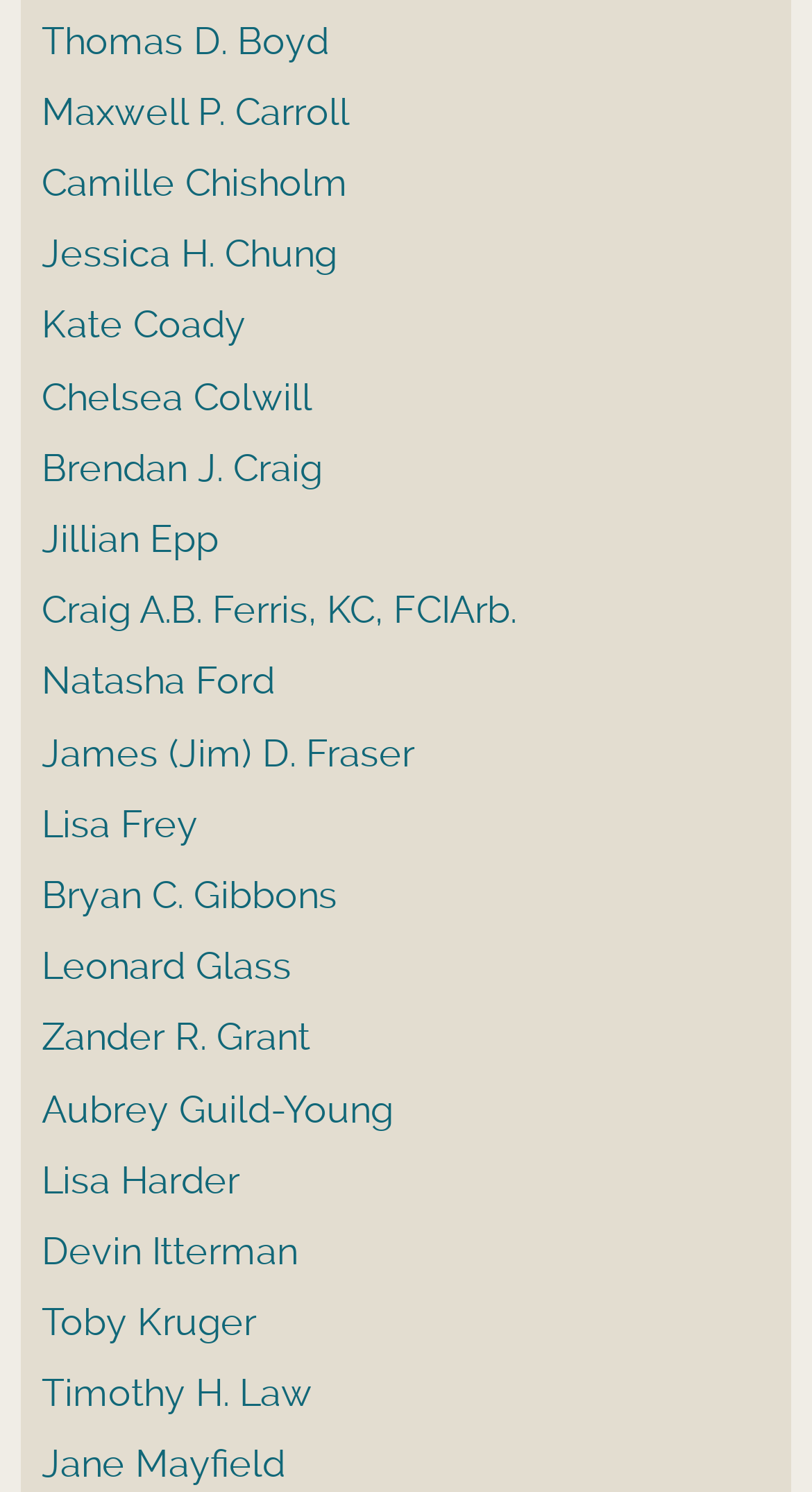Please reply to the following question with a single word or a short phrase:
What is the name of the first person listed?

Thomas D. Boyd